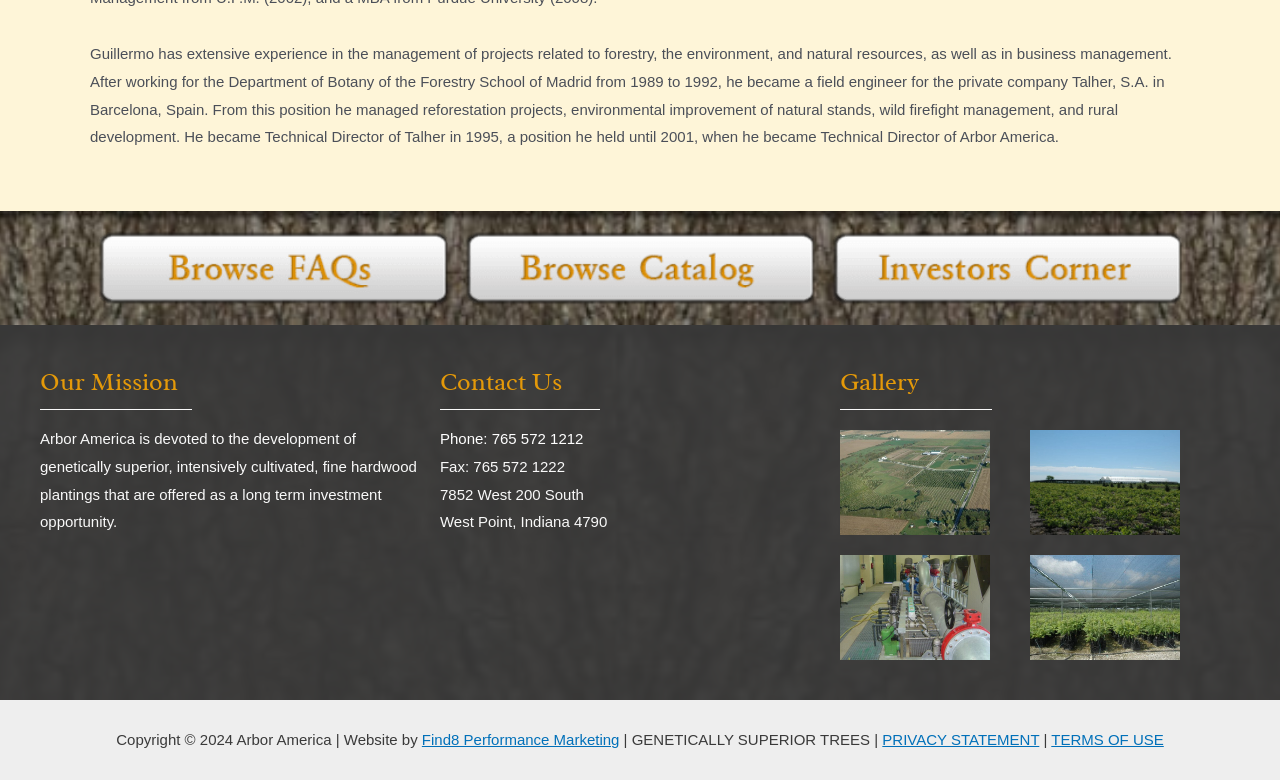Look at the image and give a detailed response to the following question: What is the company name where Guillermo became Technical Director in 1995?

According to the StaticText element with the bounding box coordinates [0.07, 0.058, 0.916, 0.186], Guillermo became Technical Director of Talher in 1995.